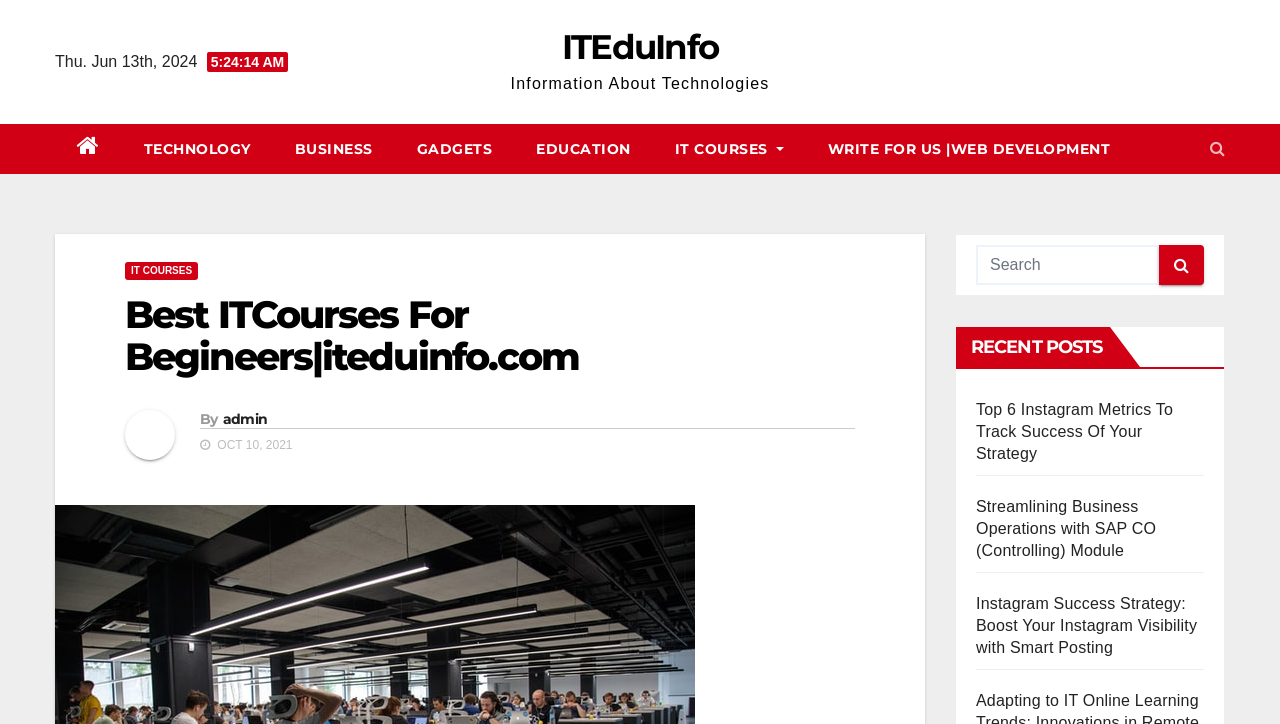Analyze the image and provide a detailed answer to the question: What is the author of the article 'Best ITCourses For Begineers|iteduinfo.com'?

I found the heading 'Best ITCourses For Begineers|iteduinfo.com' and then looked at the text below it, which says 'By admin'. This indicates that the author of the article is 'admin'.